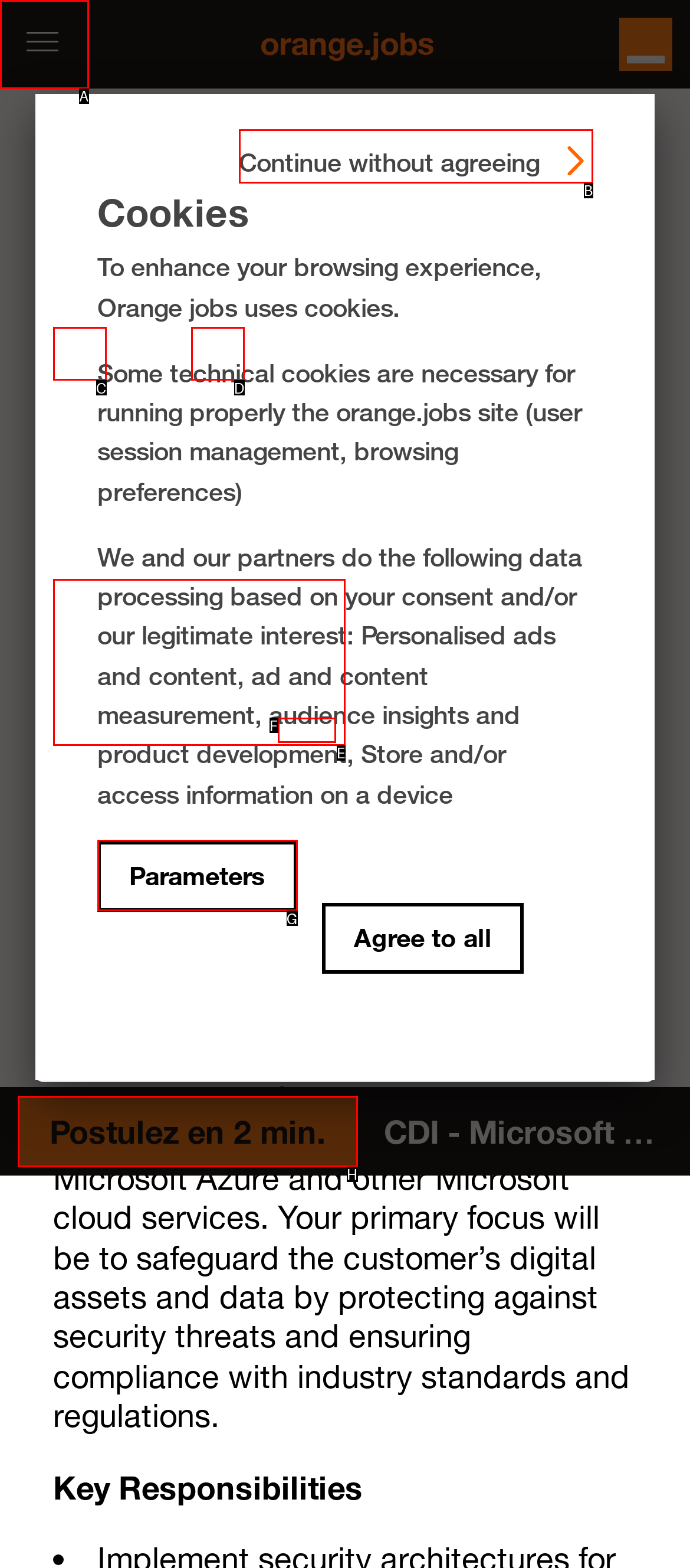Determine the option that best fits the description: title="ajouter à ma sélection"
Reply with the letter of the correct option directly.

C